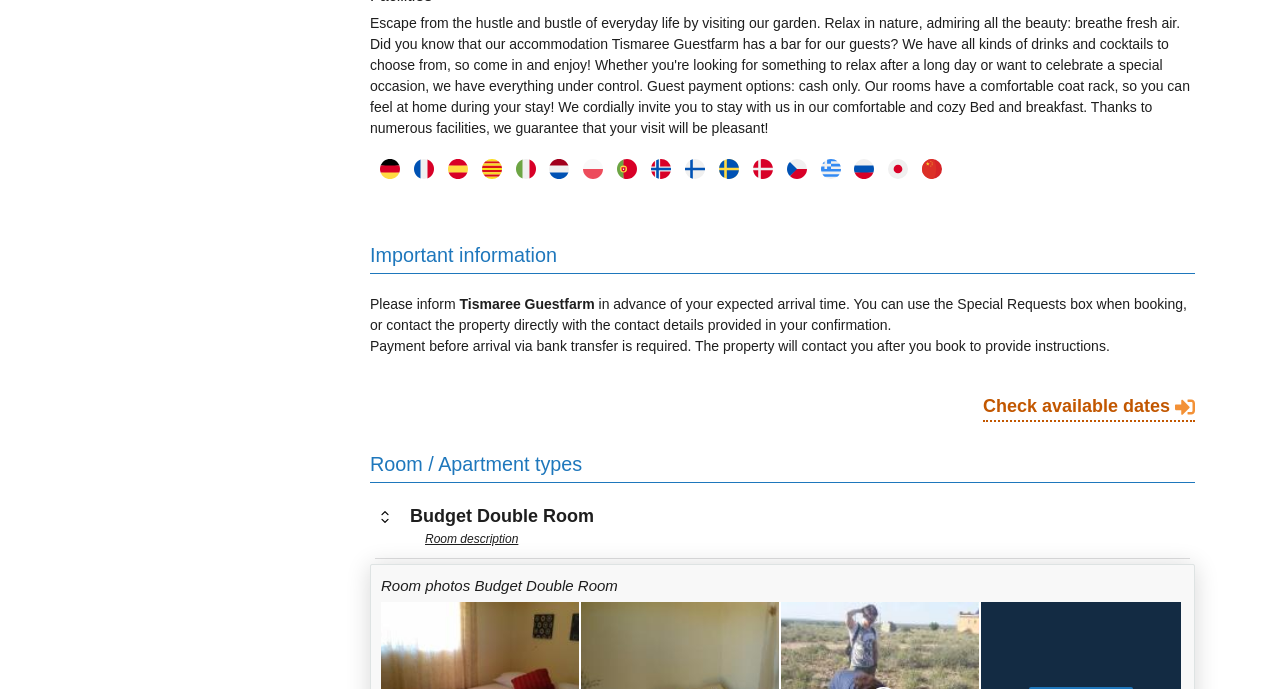Use one word or a short phrase to answer the question provided: 
What can be done with special requests?

Contact property